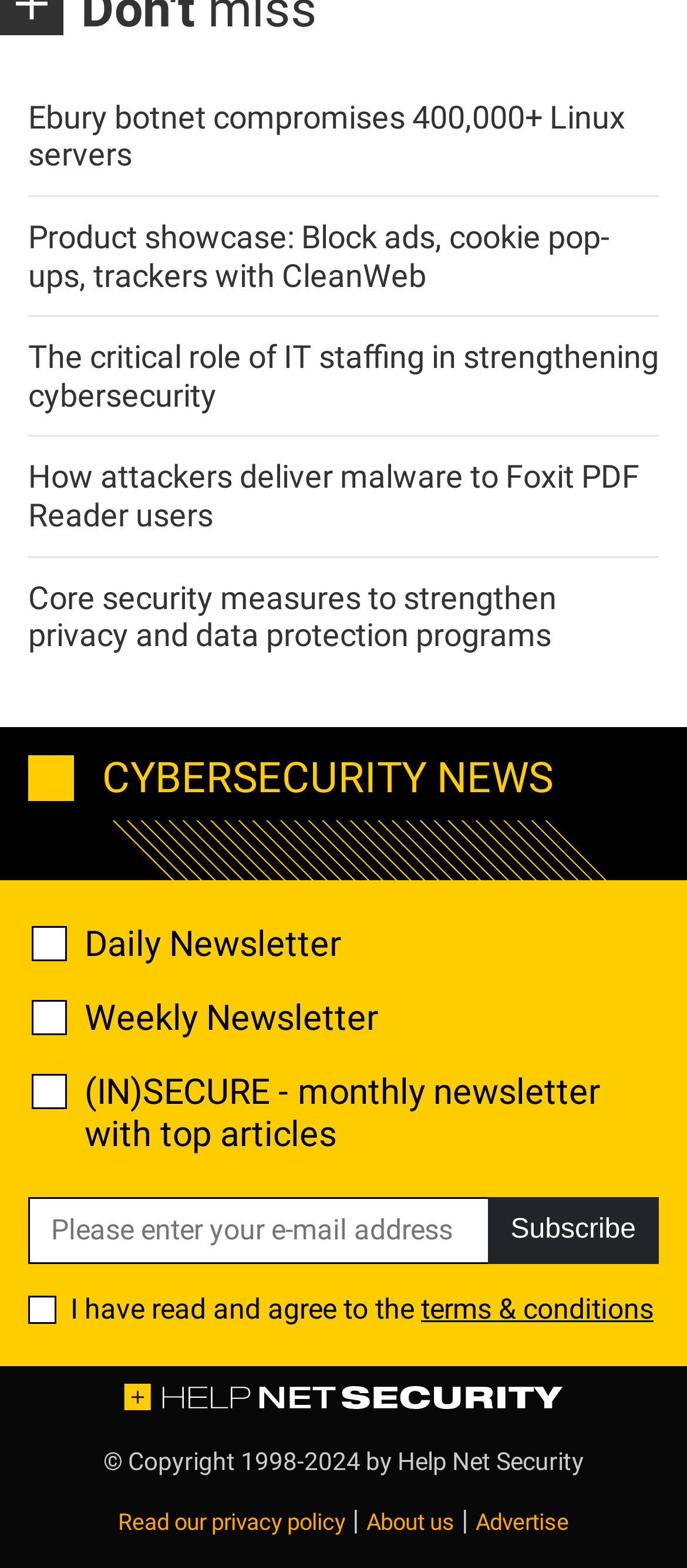Show the bounding box coordinates of the region that should be clicked to follow the instruction: "Read cybersecurity news."

[0.041, 0.063, 0.91, 0.111]